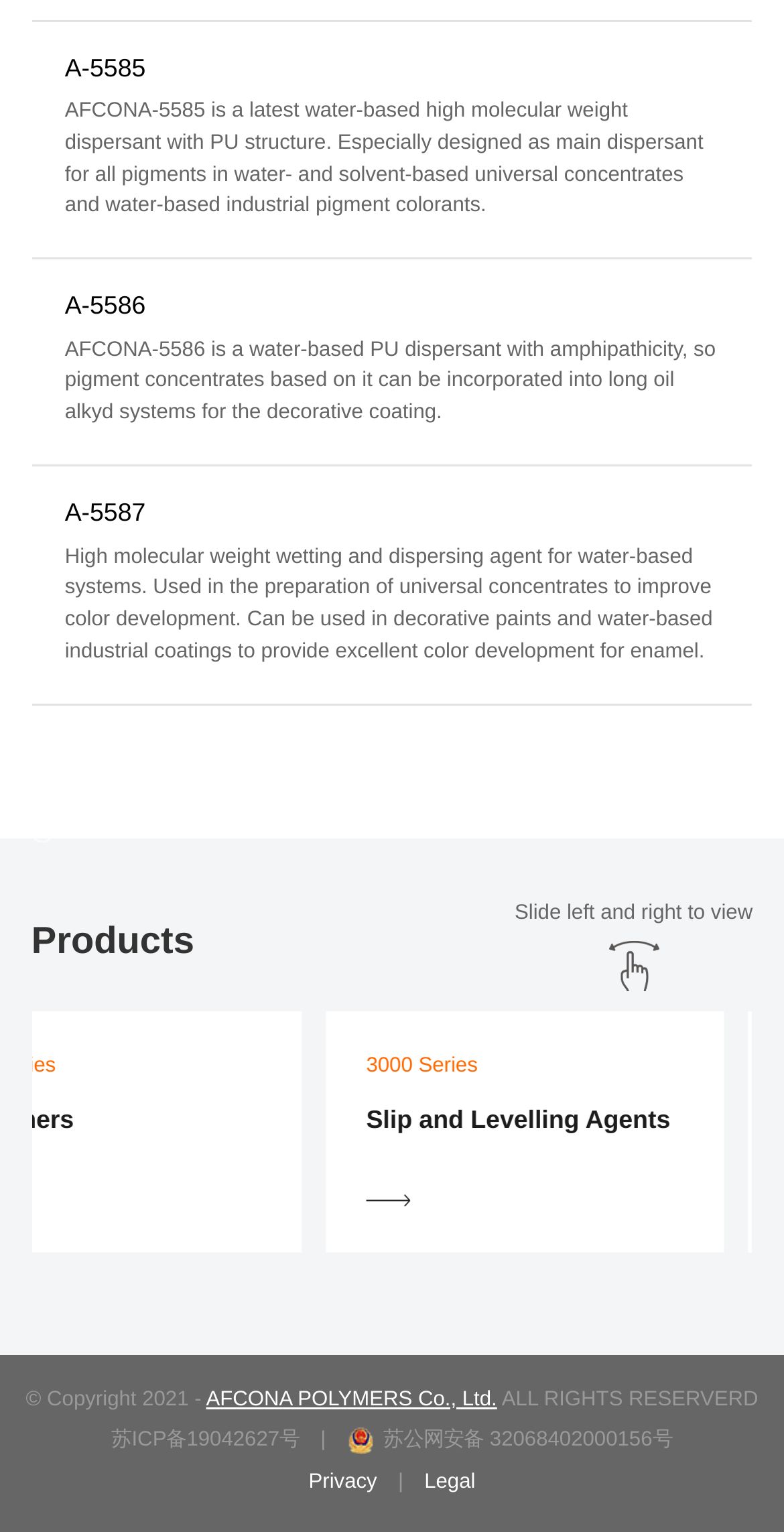Can you give a comprehensive explanation to the question given the content of the image?
What is the purpose of AFCONA-5585?

I read the description of AFCONA-5585, which states that it is 'especially designed as main dispersant for all pigments in water- and solvent-based universal concentrates and water-based industrial pigment colorants'.